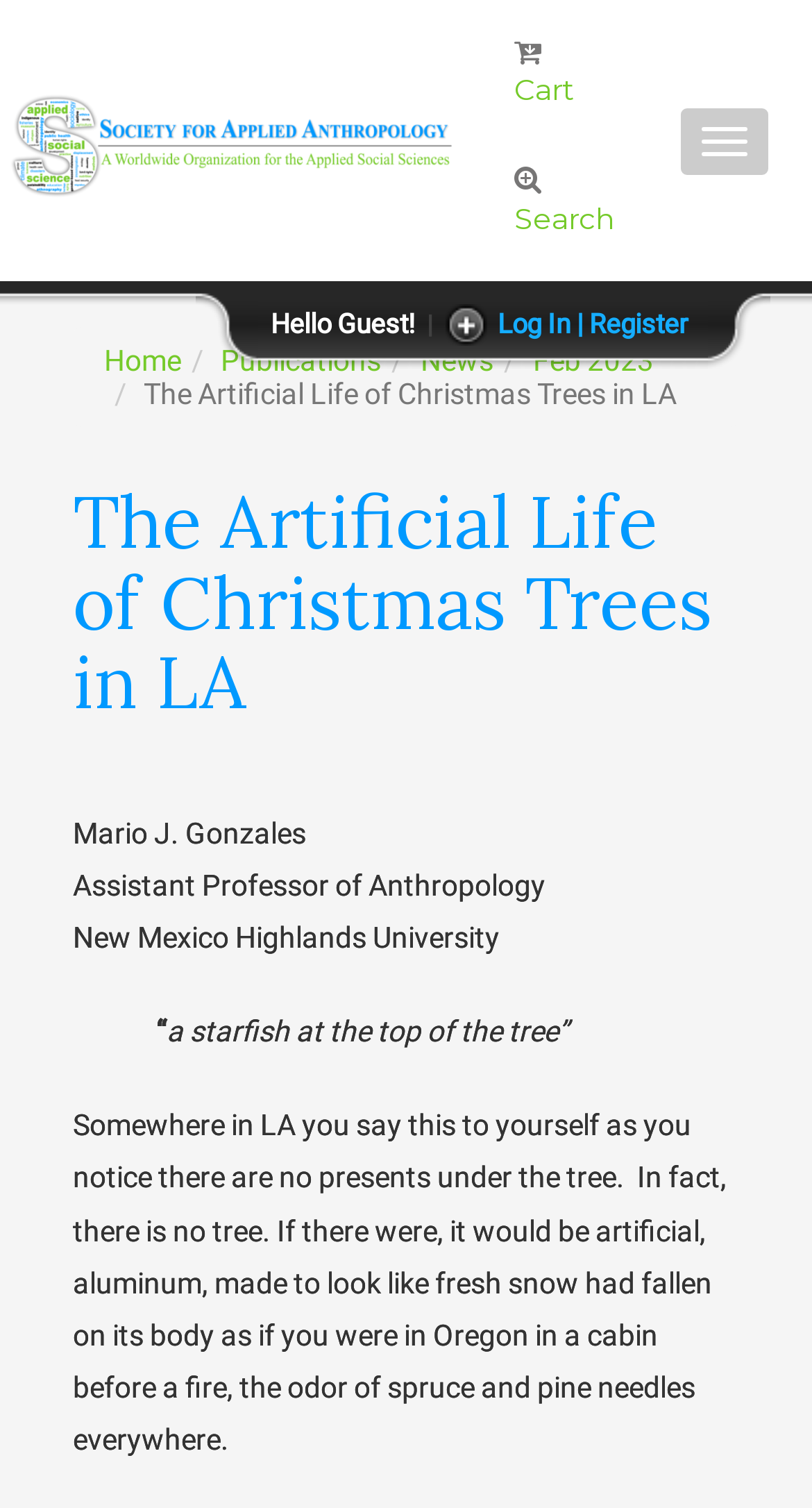What is the date in the breadcrumb navigation?
Respond to the question with a well-detailed and thorough answer.

I found the date in the breadcrumb navigation by looking at the links in the navigation, which shows the date as 'Feb 2023'.